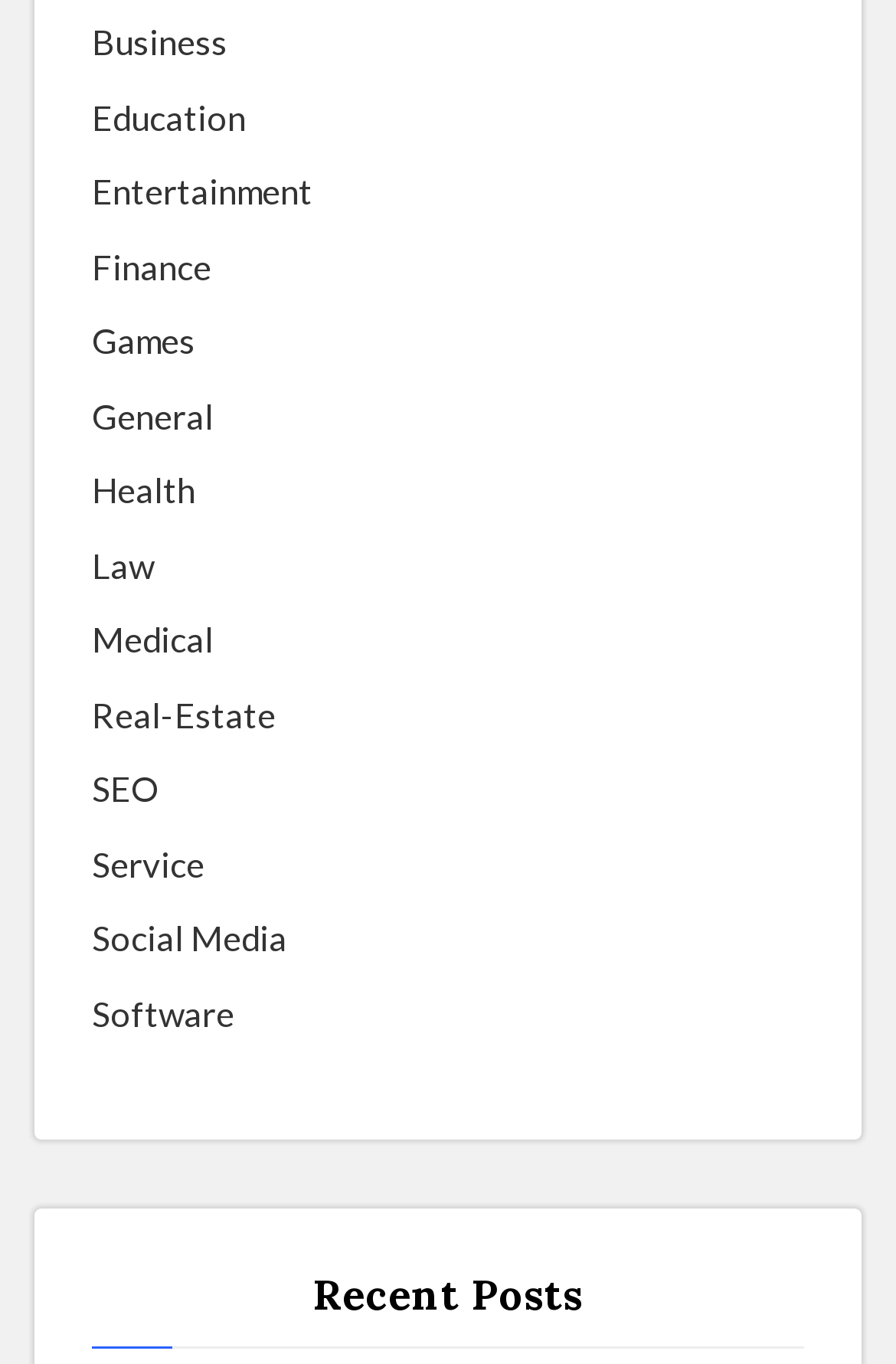Pinpoint the bounding box coordinates of the clickable element to carry out the following instruction: "Discover Software."

[0.103, 0.724, 0.262, 0.762]